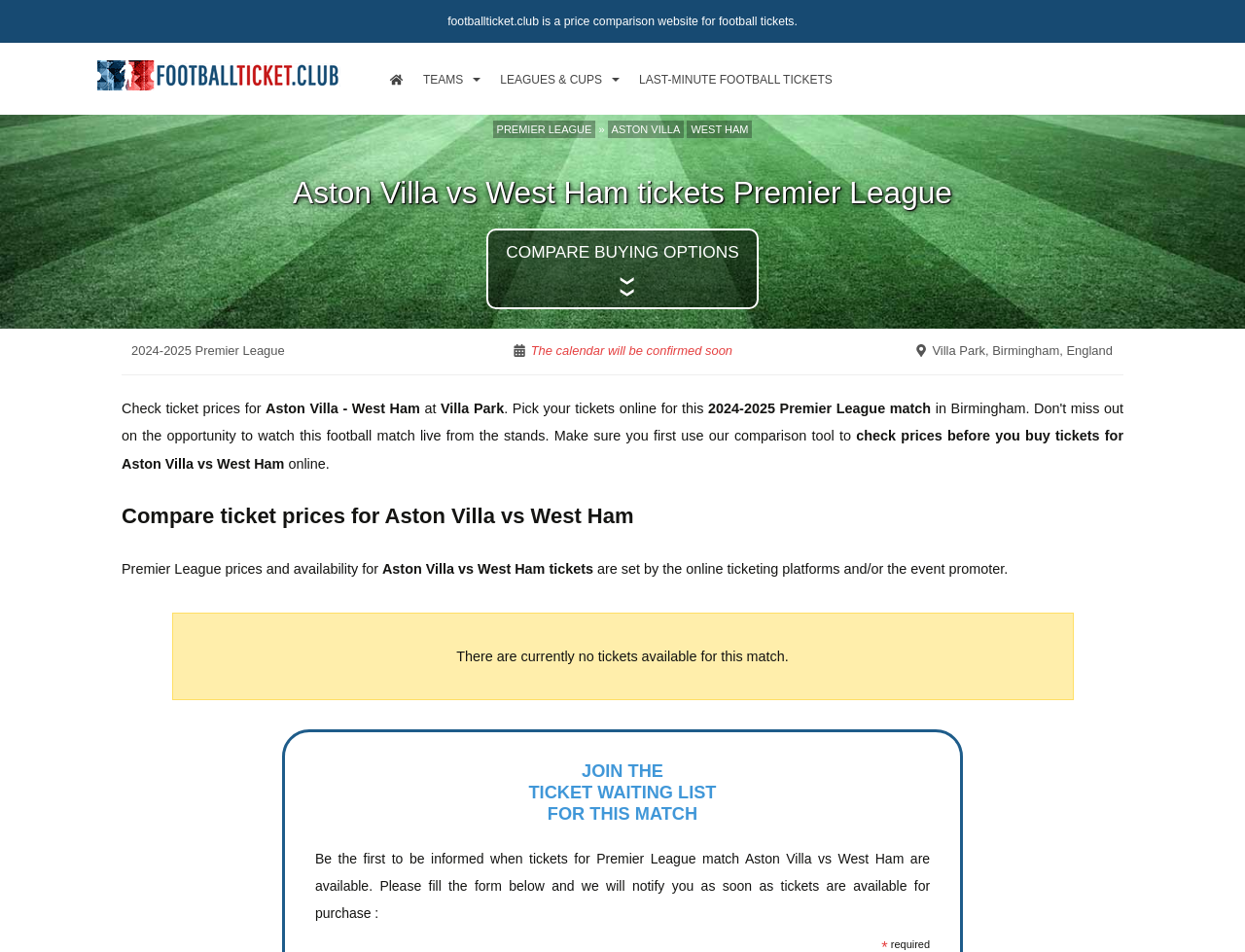Create a detailed description of the webpage's content and layout.

This webpage is a ticket comparison website for football matches, specifically for the Premier League match between Aston Villa and West Ham at Villa Park in Birmingham. 

At the top of the page, there is a brief description of the website, stating that it is a price comparison website for football tickets. Below this, there are several links to navigate to different sections of the website, including the homepage, teams, leagues, and more. 

On the left side of the page, there is a list of teams, including Manchester United, Arsenal, Liverpool, and others, with links to their respective ticket pages. Below this list, there are links to different regions, such as England, Europe, and the World, which likely lead to ticket pages for teams and leagues from those regions.

On the right side of the page, there is a section dedicated to the Aston Villa vs West Ham match, with a heading that includes the team names and the league. Below this, there are links to compare buying options and a brief description of the match, including the stadium location and a note that the calendar will be confirmed soon.

There are also several other links and sections on the page, including links to leagues and cups, women's football, and more football leagues, as well as a section for last-minute football tickets.